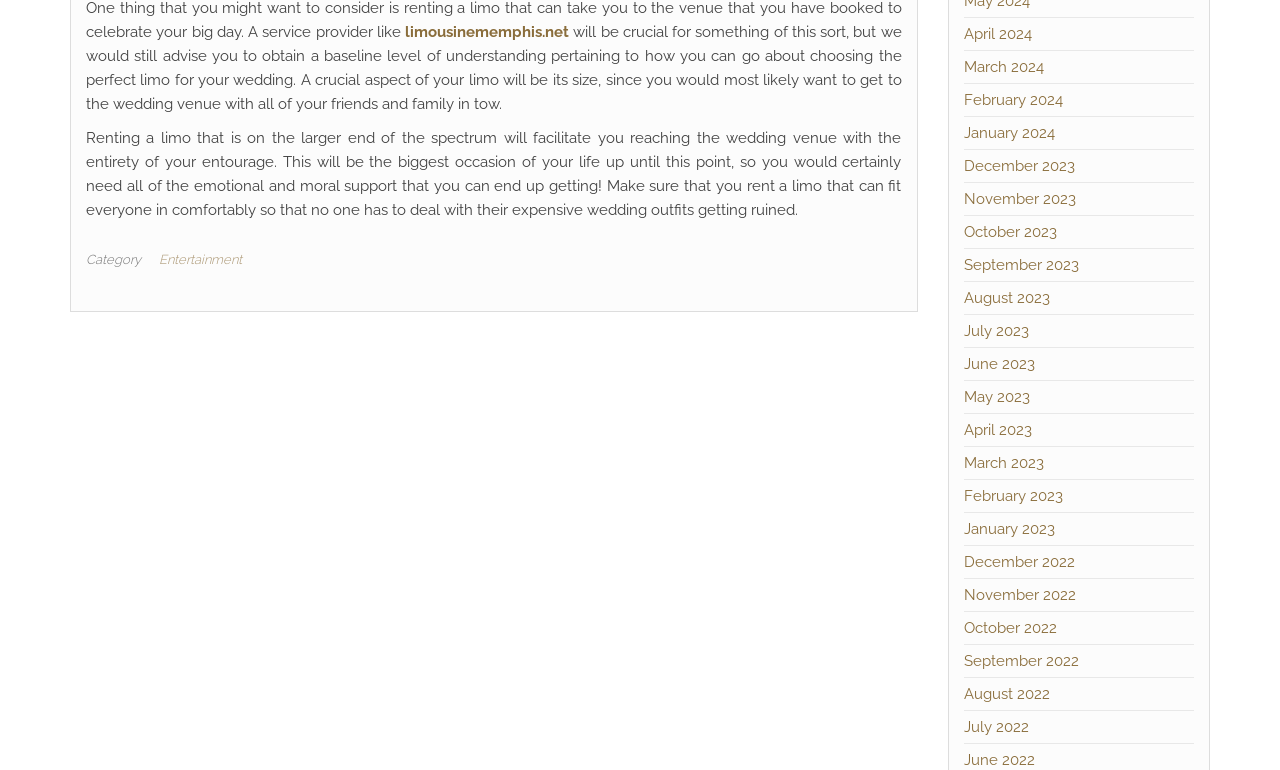Could you find the bounding box coordinates of the clickable area to complete this instruction: "view posts from April 2024"?

[0.753, 0.032, 0.806, 0.056]